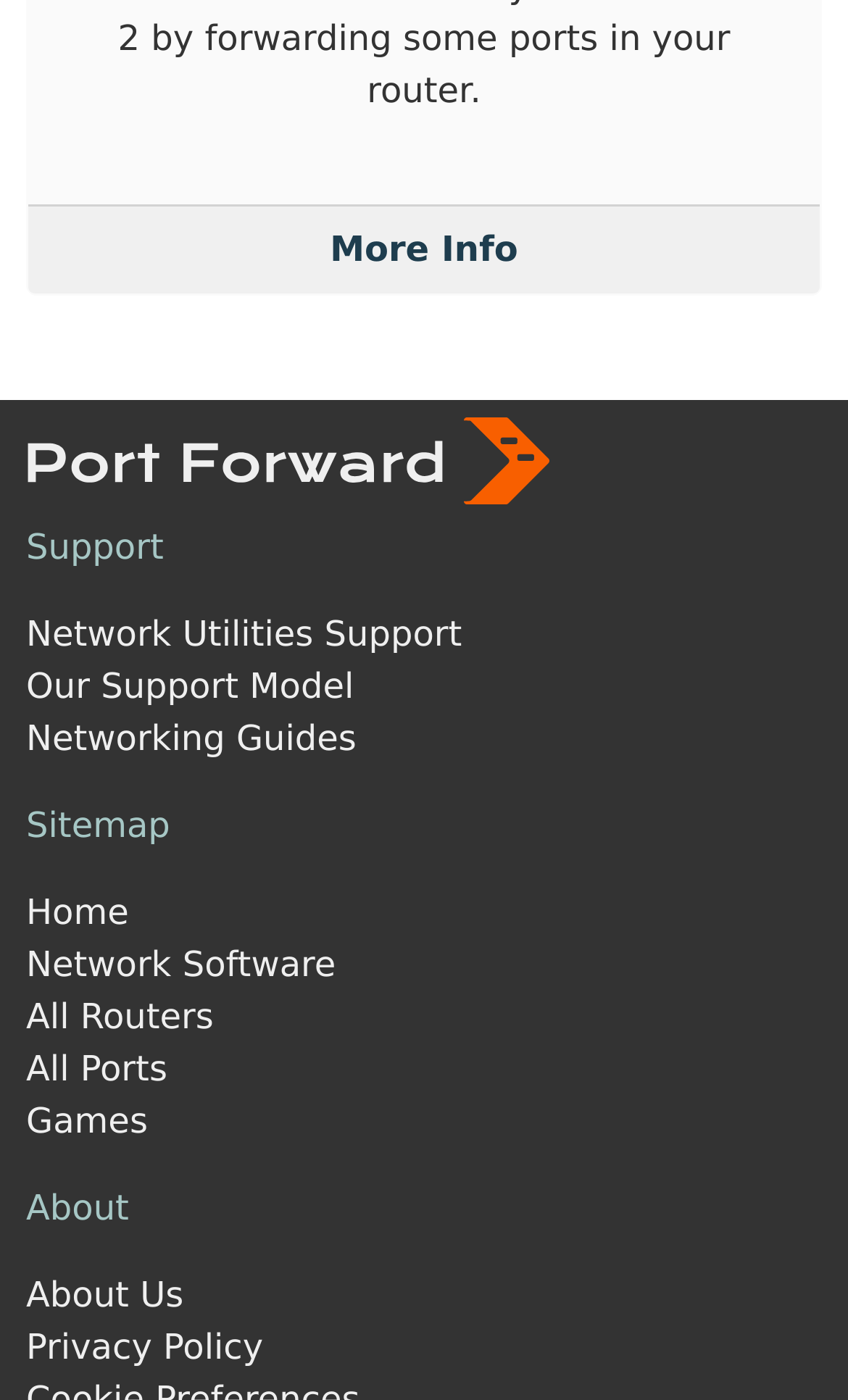Find the bounding box coordinates of the element I should click to carry out the following instruction: "View the Sitemap".

[0.031, 0.574, 0.201, 0.604]